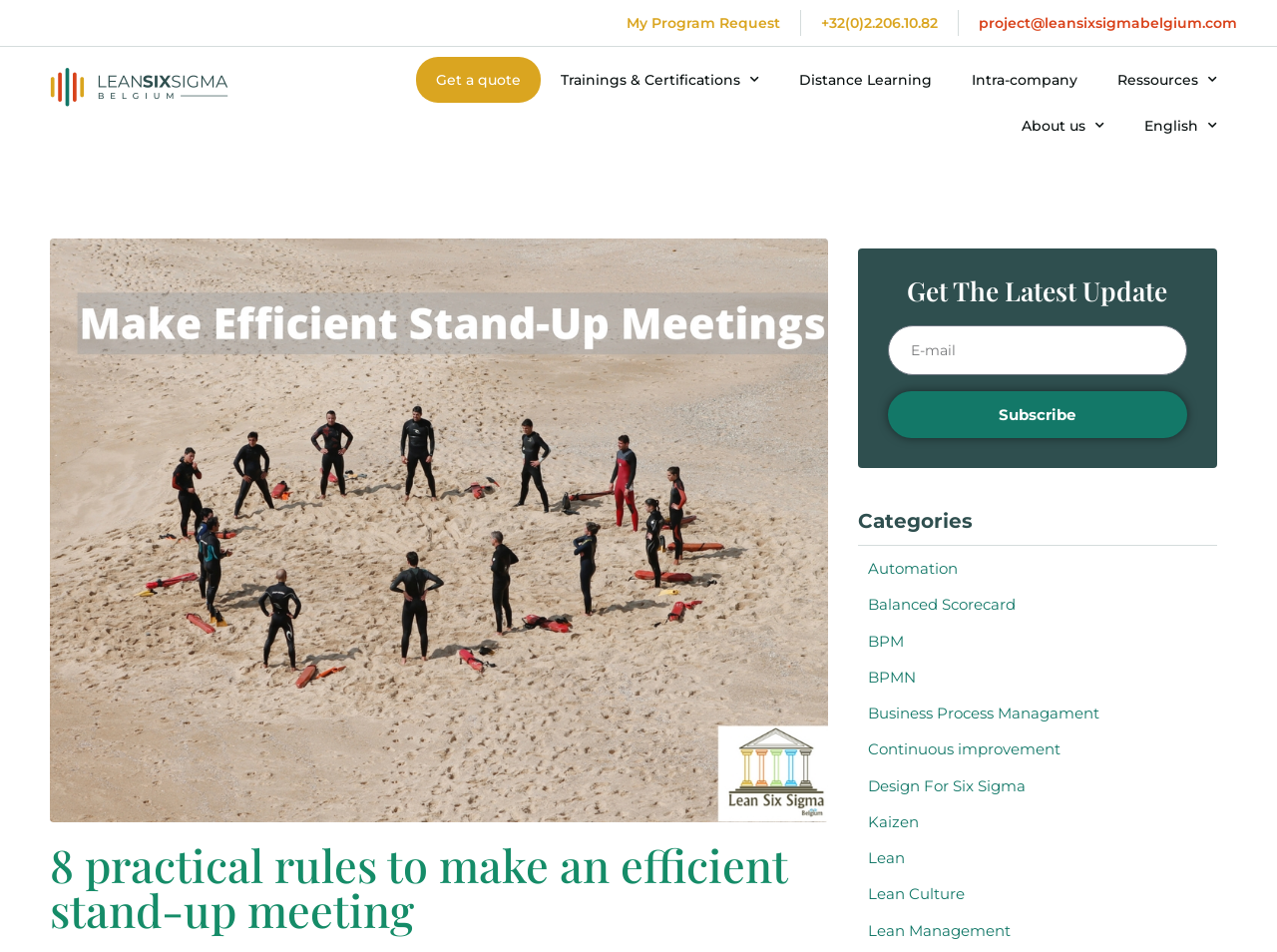Please determine the bounding box coordinates of the section I need to click to accomplish this instruction: "Learn about 'Lean Management'".

[0.68, 0.967, 0.791, 0.987]